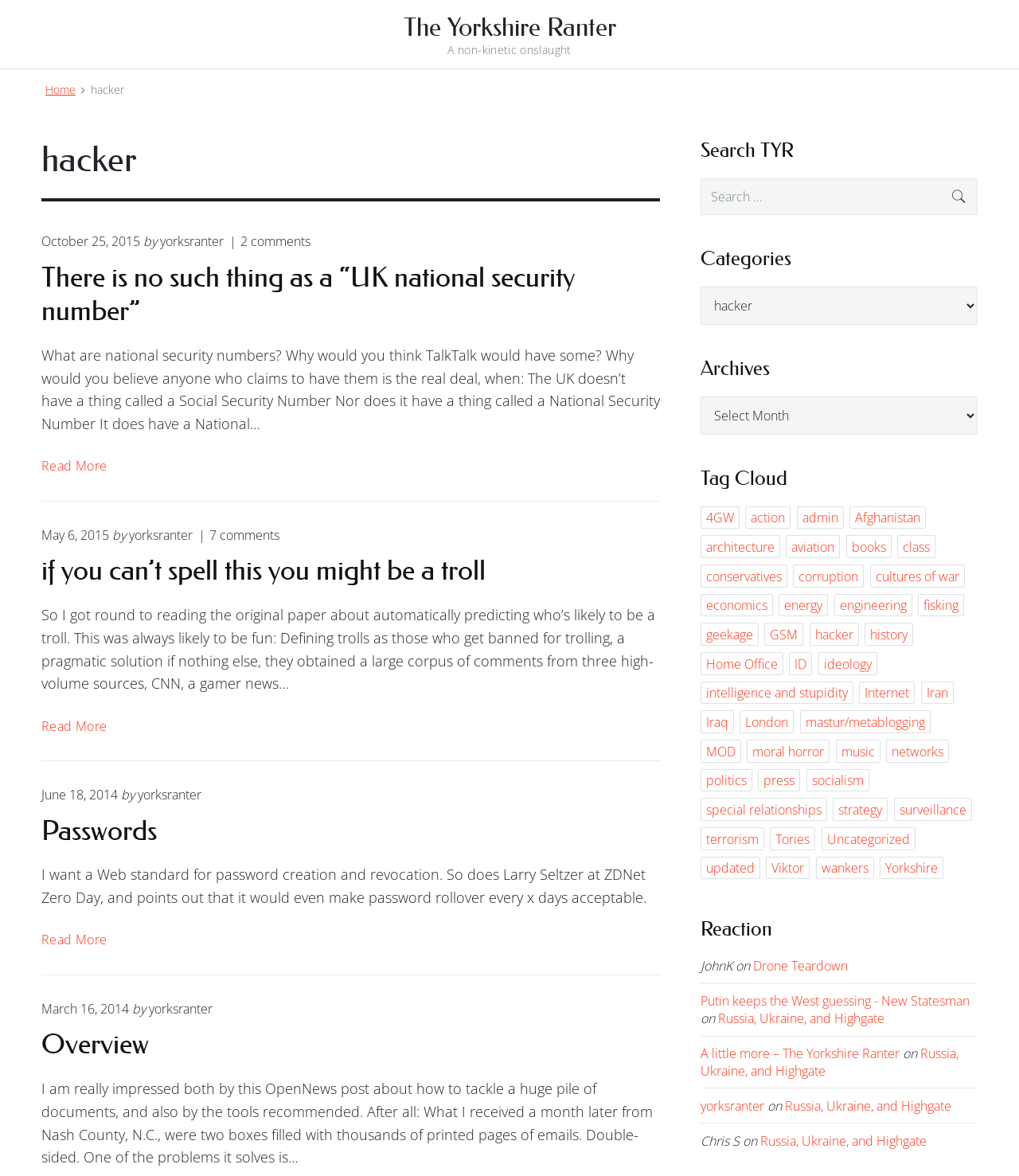Predict the bounding box coordinates of the area that should be clicked to accomplish the following instruction: "Read more about 'There is no such thing as a “UK national security number”'". The bounding box coordinates should consist of four float numbers between 0 and 1, i.e., [left, top, right, bottom].

[0.041, 0.389, 0.105, 0.404]